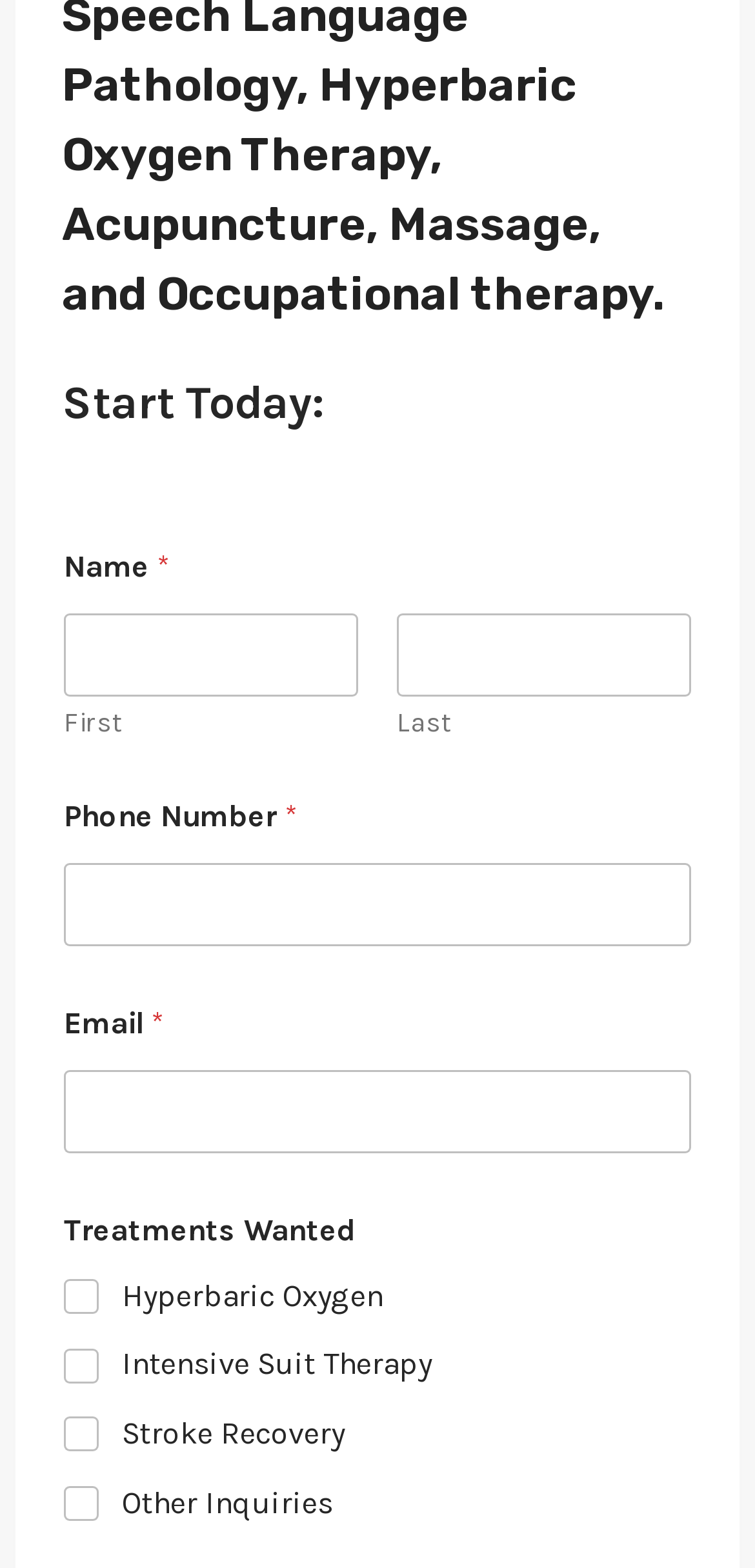What is the last field to fill out?
Please give a detailed and thorough answer to the question, covering all relevant points.

The last field to fill out is the 'Other Inquiries' checkbox, which is part of the 'Treatments Wanted' group, indicating that it is the last option for selecting a treatment wanted.